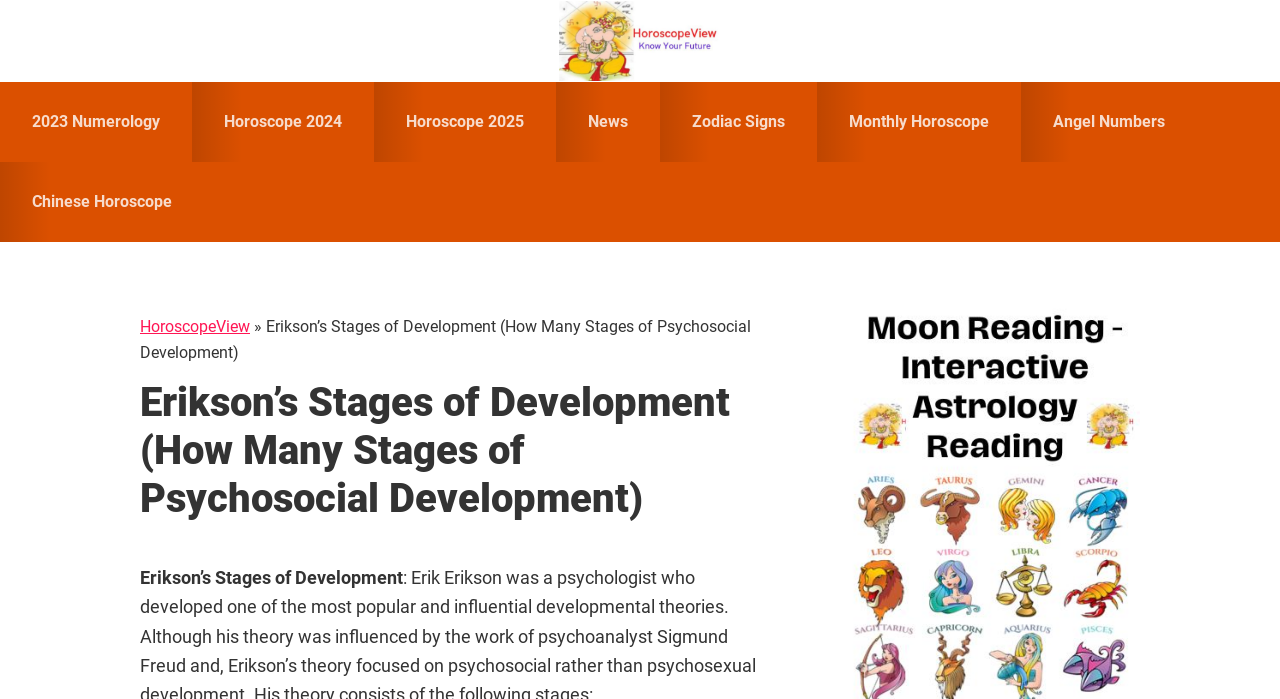Give a concise answer of one word or phrase to the question: 
What is the name of the section on the right side of the webpage?

Primary Sidebar